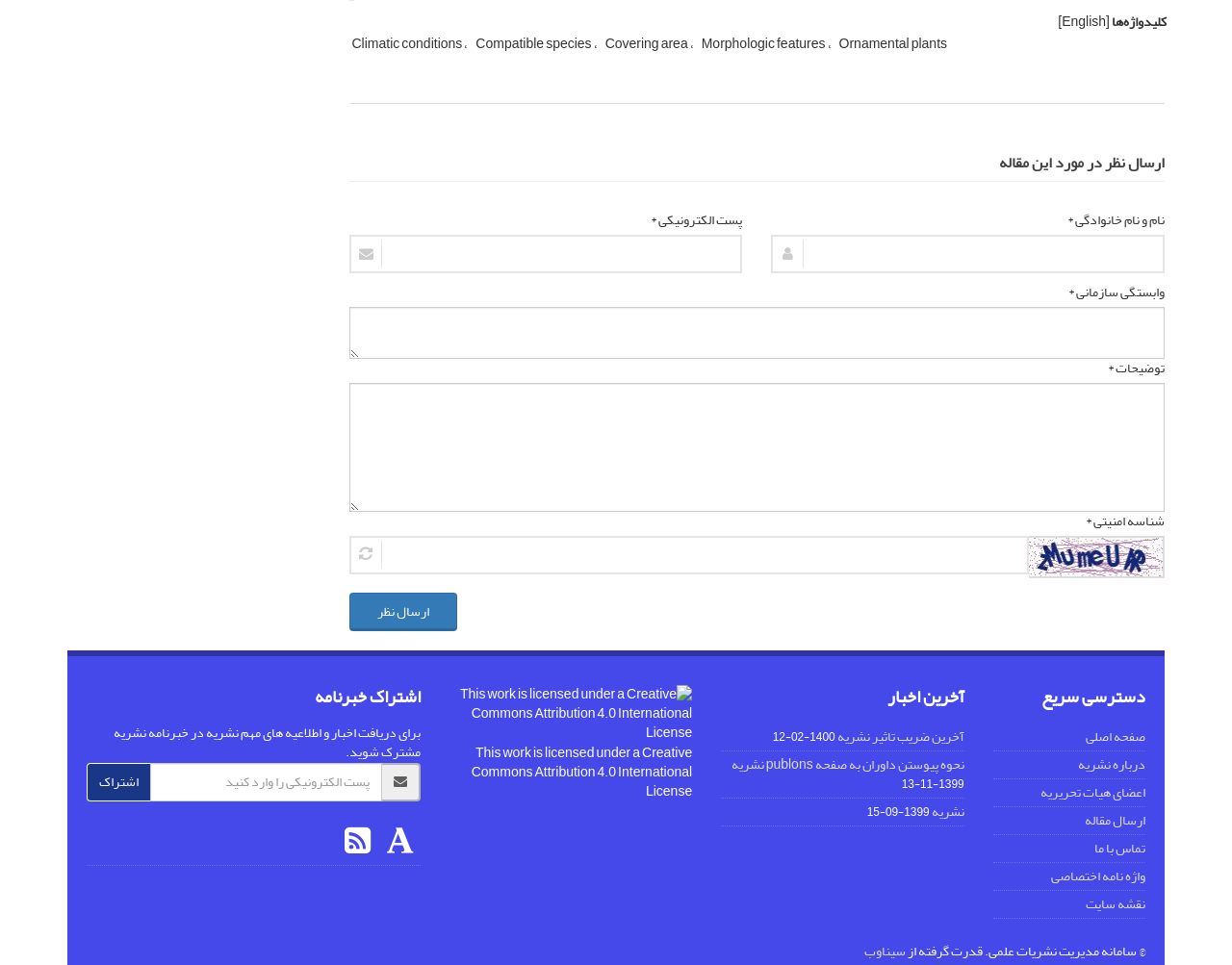Find the bounding box coordinates of the clickable region needed to perform the following instruction: "Enter name and family name". The coordinates should be provided as four float numbers between 0 and 1, i.e., [left, top, right, bottom].

[0.626, 0.243, 0.945, 0.283]